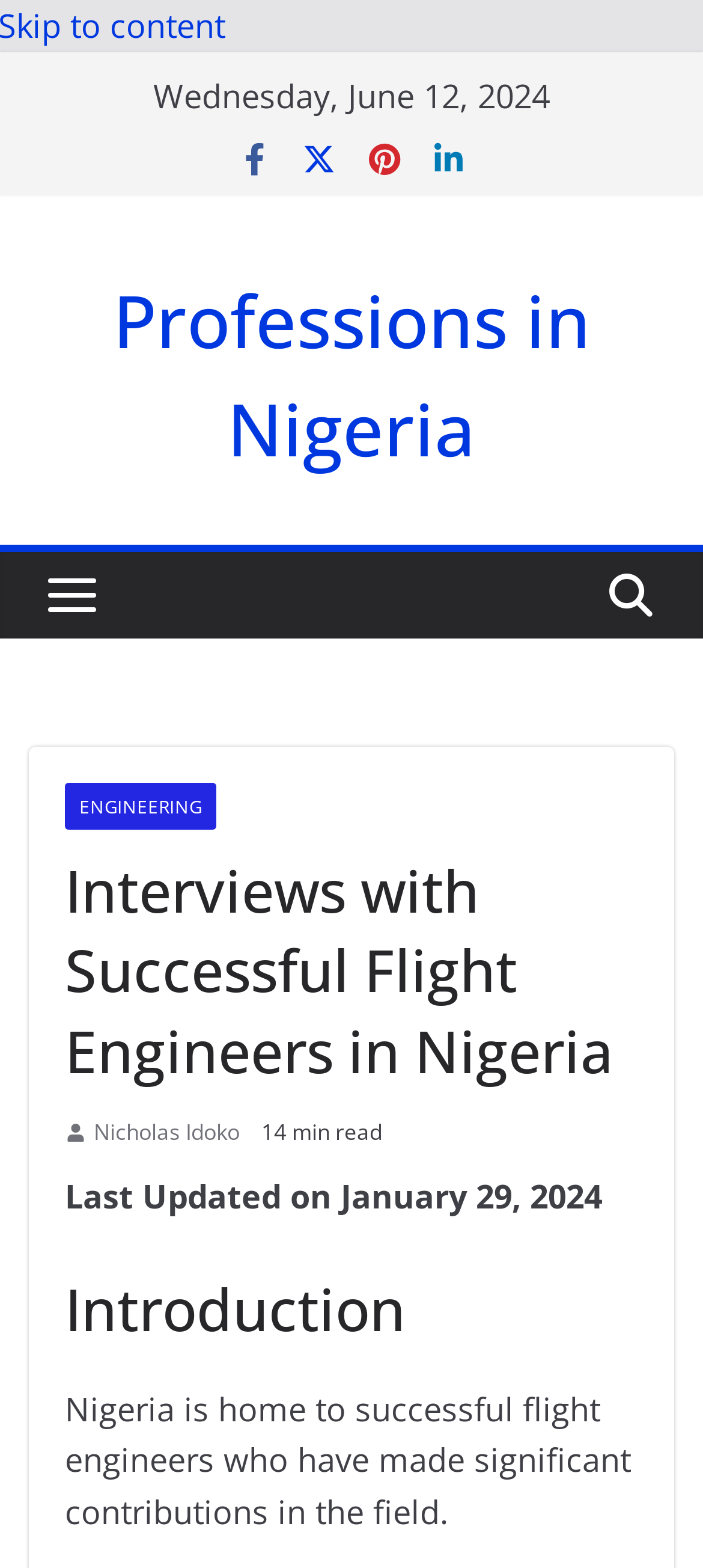Locate the bounding box coordinates of the element that needs to be clicked to carry out the instruction: "Click on ENGINEERING". The coordinates should be given as four float numbers ranging from 0 to 1, i.e., [left, top, right, bottom].

[0.092, 0.499, 0.308, 0.529]